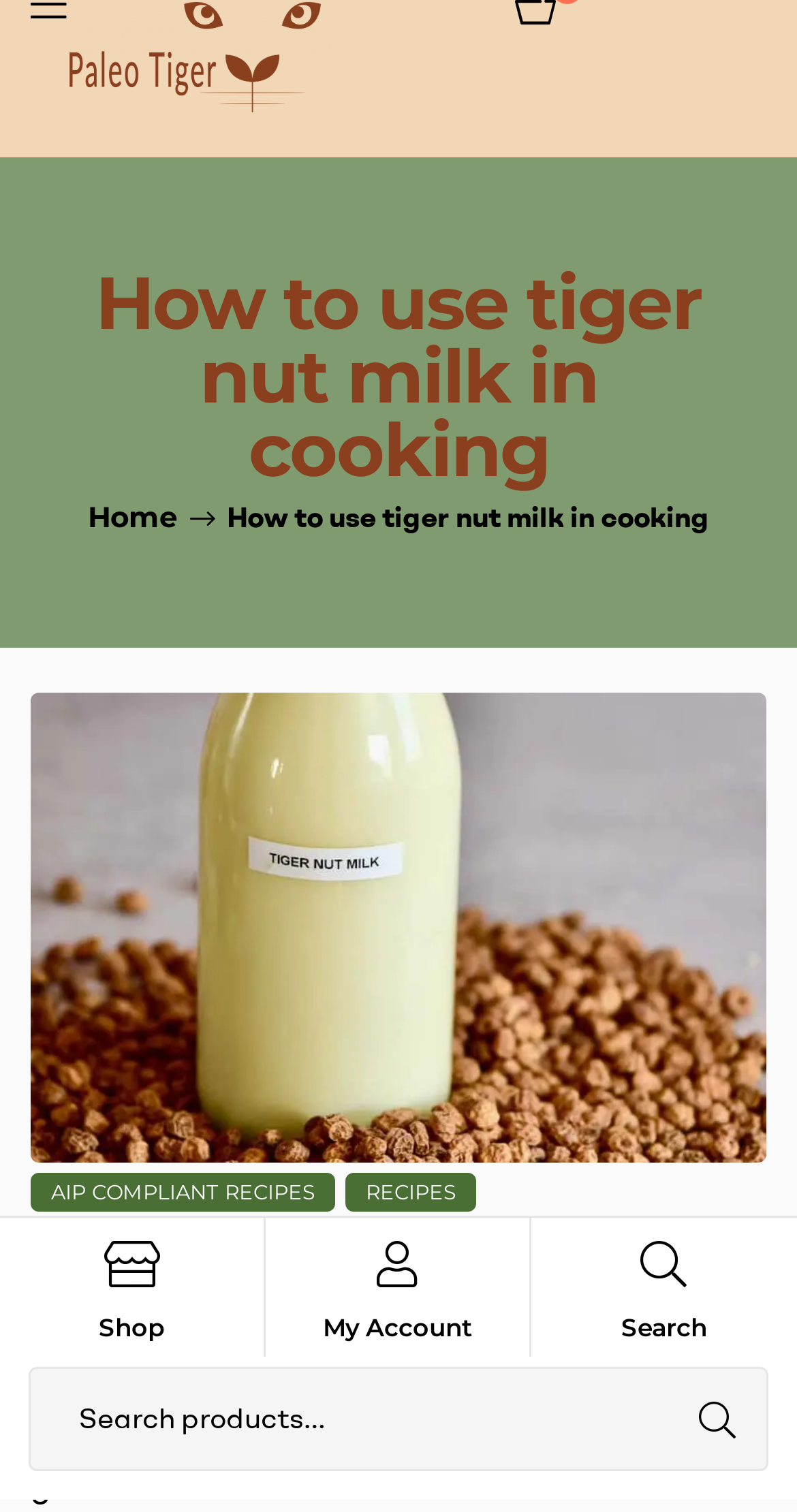Produce a meticulous description of the webpage.

The webpage is about using tiger nut milk in cooking, specifically for the Autoimmune Protocol (AIP) diet. At the top, there is a heading that reads "How to use tiger nut milk in cooking". Below this heading, there is a link to "Tiger nuts products for AIP diet". 

On the left side, there is a navigation menu with links to "Home", "AIP COMPLIANT RECIPES", and "RECIPES". Next to the navigation menu, there is an image of tiger nut milk. 

In the main content area, there is a section with a header that contains a link to a specific date, "February 2, 2023", followed by the text "By" and a link to "Paleo Tiger". 

At the bottom of the page, there are three links: "Shop", "My Account", and "Search", each represented by an icon. The search function is also available as a search box with a button to submit the search query.